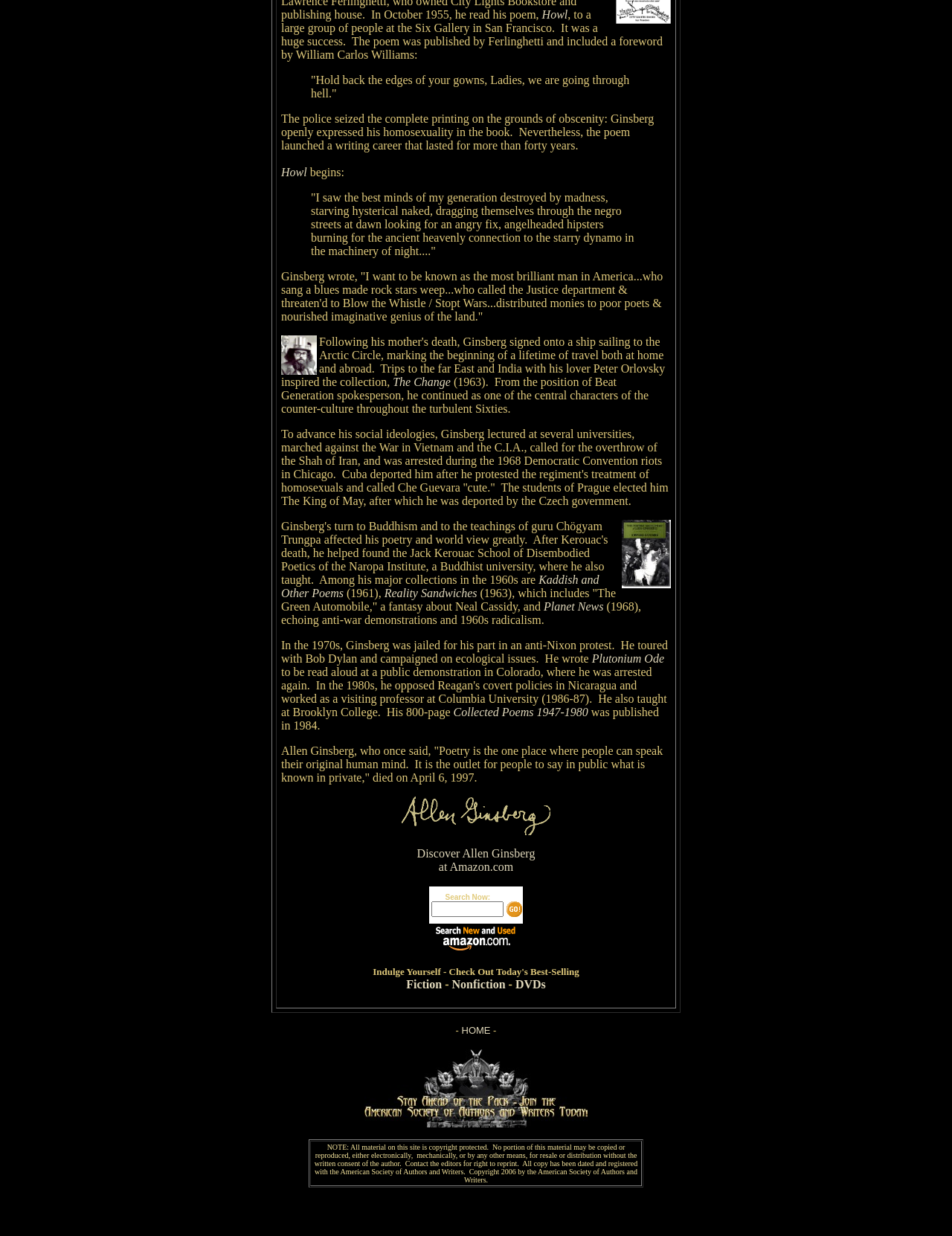Specify the bounding box coordinates of the area to click in order to follow the given instruction: "Click on the link 'HOME'."

[0.485, 0.829, 0.515, 0.838]